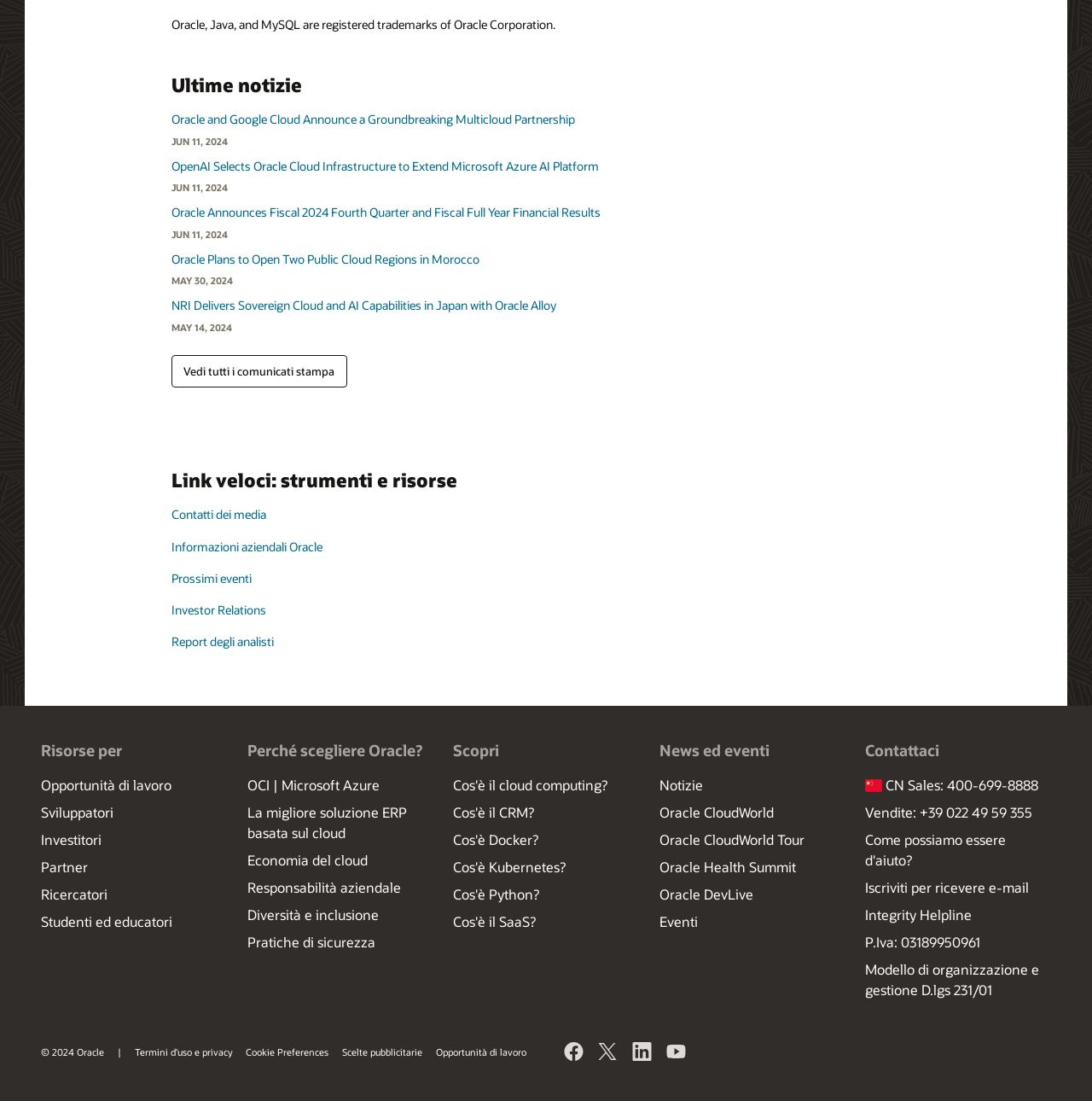Determine the bounding box coordinates of the element's region needed to click to follow the instruction: "Contact Oracle's media team". Provide these coordinates as four float numbers between 0 and 1, formatted as [left, top, right, bottom].

[0.157, 0.459, 0.244, 0.477]